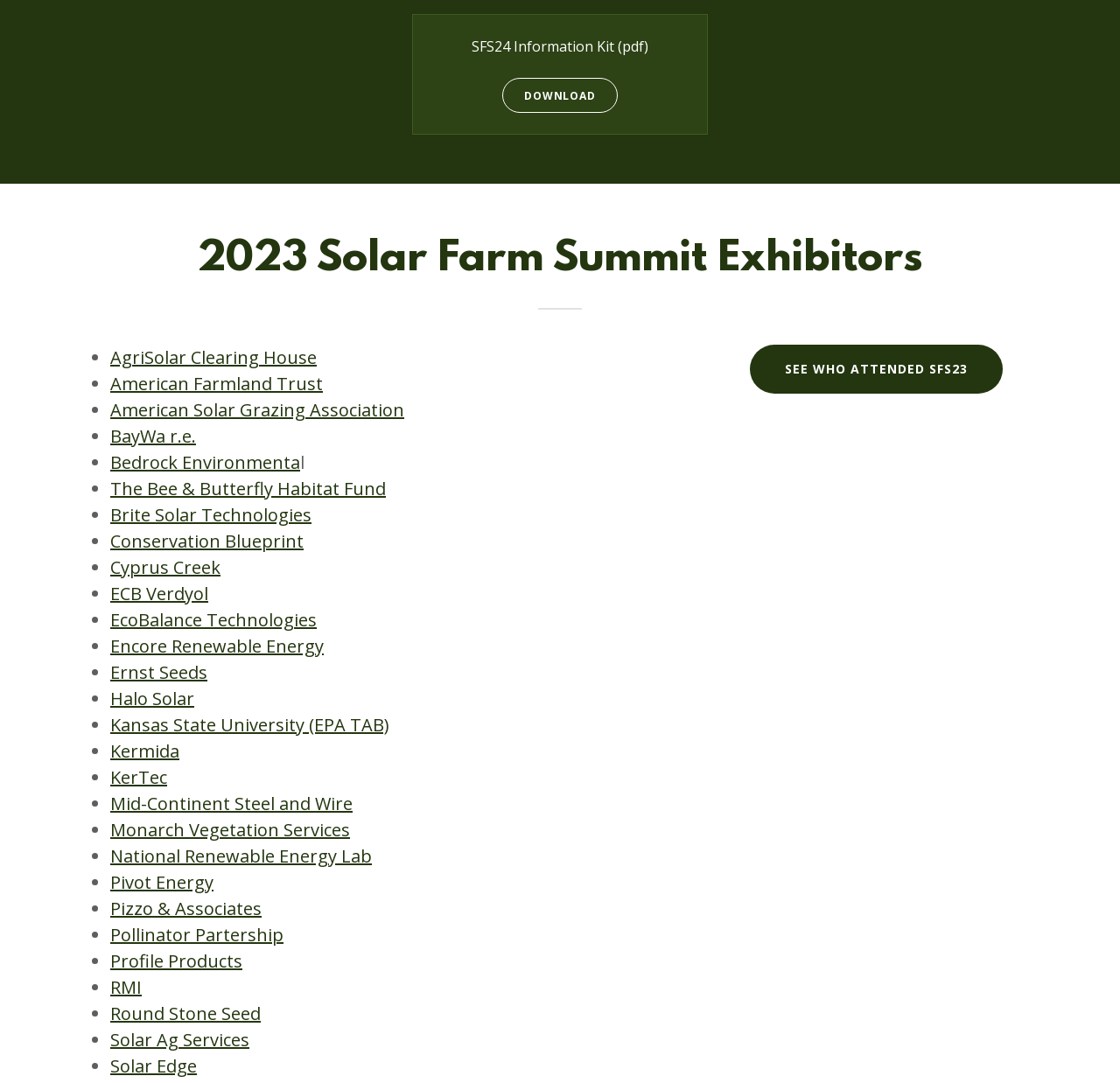Could you please study the image and provide a detailed answer to the question:
What is the name of the first exhibitor?

The question asks for the name of the first exhibitor, which can be found by looking at the first link with a bullet point. The first link is 'AgriSolar Clearing House'.